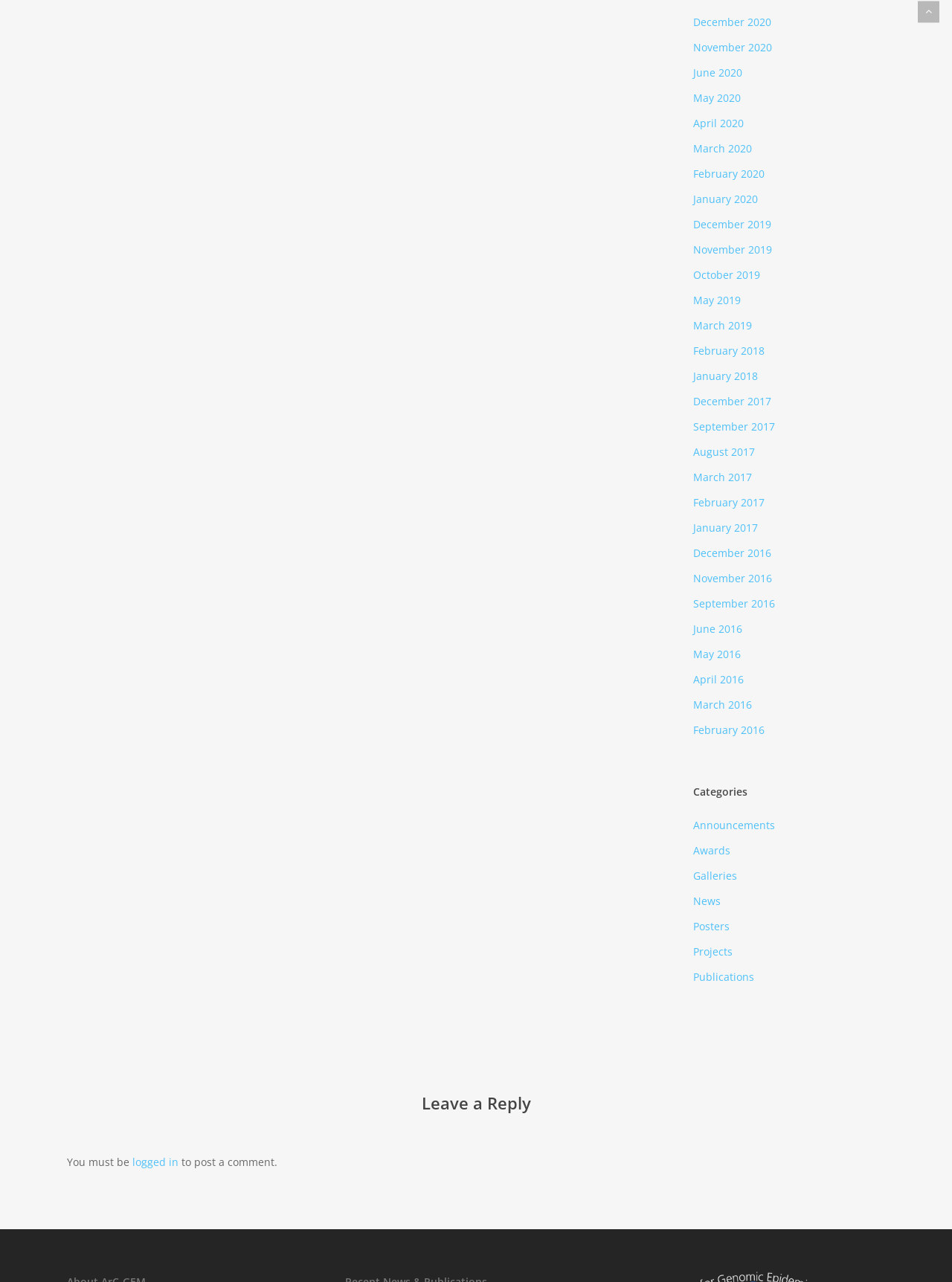For the following element description, predict the bounding box coordinates in the format (top-left x, top-left y, bottom-right x, bottom-right y). All values should be floating point numbers between 0 and 1. Description: Posters

[0.728, 0.715, 0.93, 0.73]